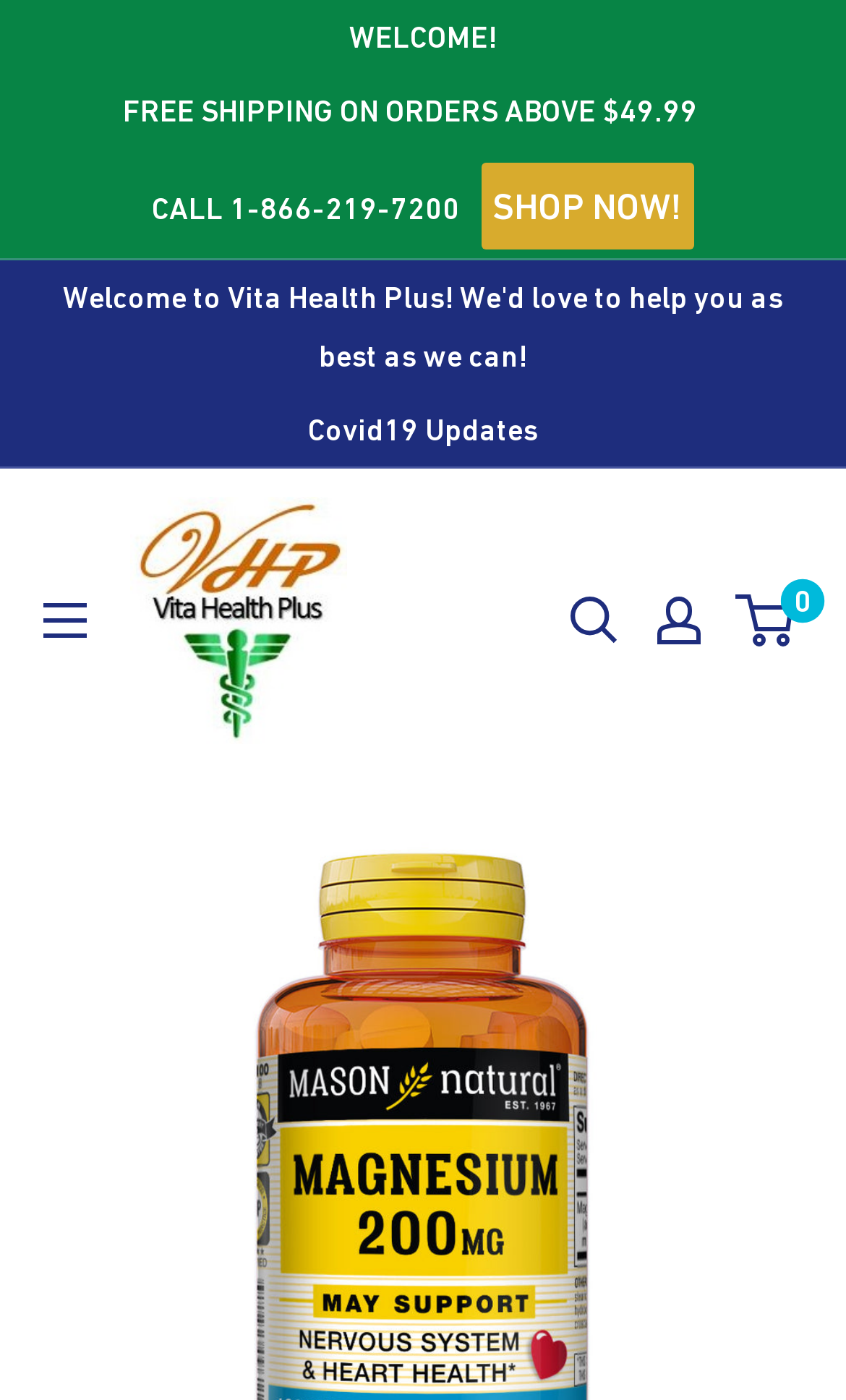Give a detailed account of the webpage's layout and content.

The webpage is a health-related online store, specifically focused on Magnesium supplements. At the top center of the page, a prominent "WELCOME!" message is displayed, accompanied by a notice about free shipping on orders above $49.99. To the right of this notice, a "CALL 1-866-219-7200" message is placed, along with a "SHOP NOW!" link.

Below these elements, a brief introduction to Vita Health Plus is provided, with a link to learn more. Adjacent to this introduction, a "Covid19 Updates" link is situated. On the top left, a menu button is located, which can be opened to access the mobile menu.

The Vita Health Plus logo is positioned on the top left, with a link to the main page. On the top right, a search button and a "My account" link are placed, along with a mini-cart indicator showing "0" items.

Overall, the webpage is organized with clear sections for navigation, introduction, and calls-to-action, making it easy for users to find what they need.